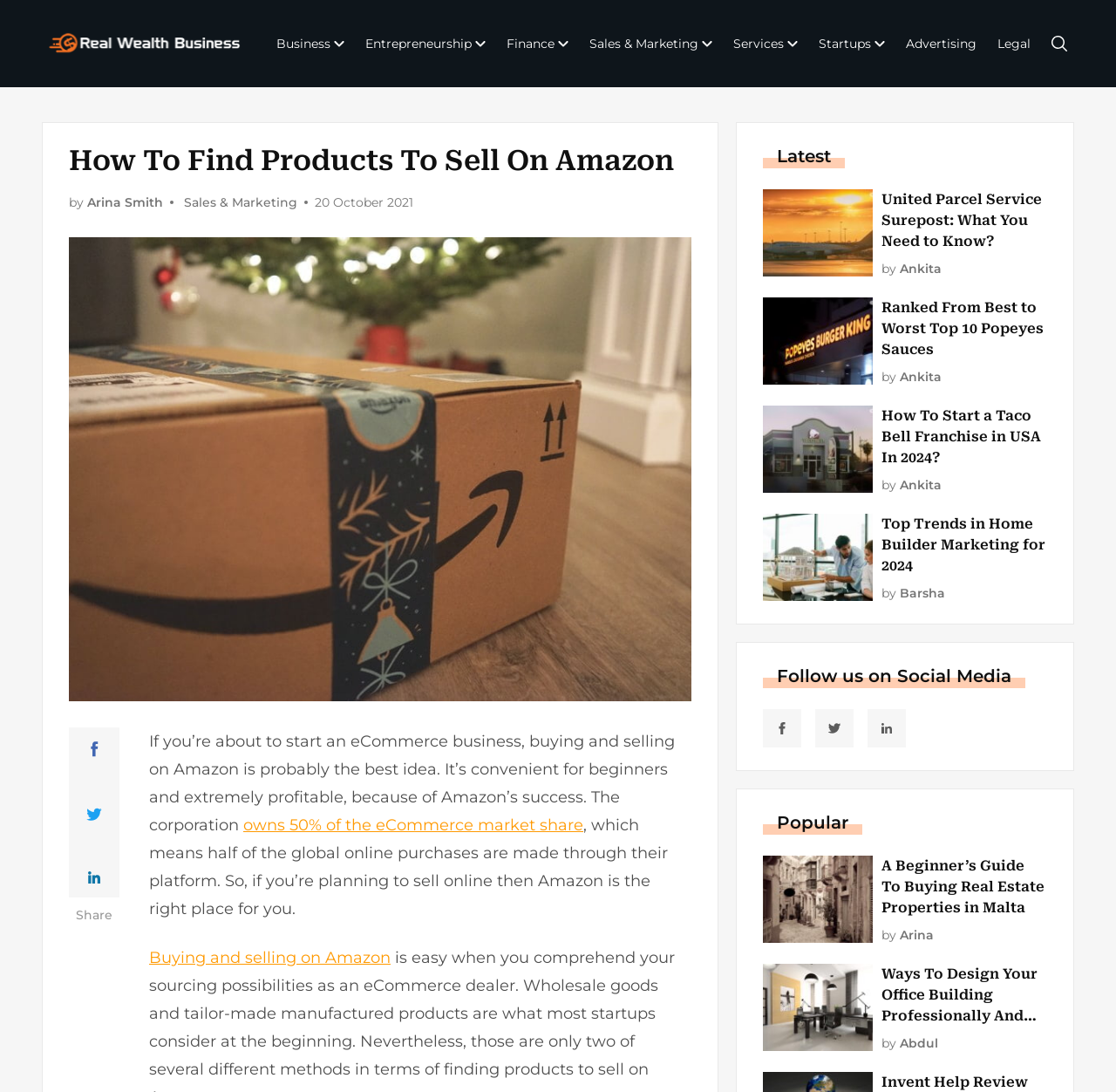Could you find the bounding box coordinates of the clickable area to complete this instruction: "Read the article 'How To Find Products To Sell On Amazon'"?

[0.062, 0.129, 0.62, 0.165]